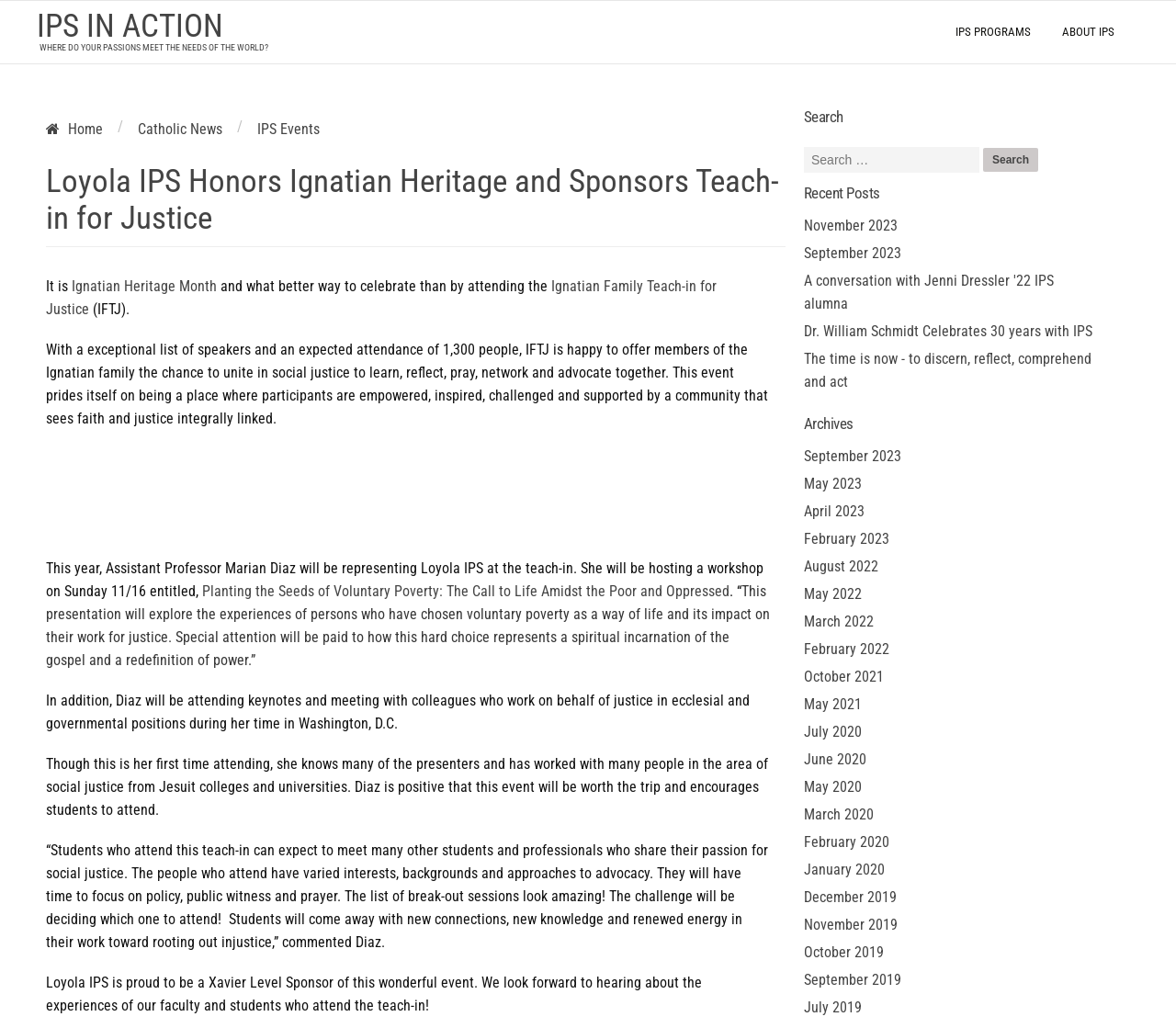Identify the bounding box coordinates for the element that needs to be clicked to fulfill this instruction: "Learn more about Ignatian Family Teach-in for Justice". Provide the coordinates in the format of four float numbers between 0 and 1: [left, top, right, bottom].

[0.039, 0.27, 0.609, 0.309]